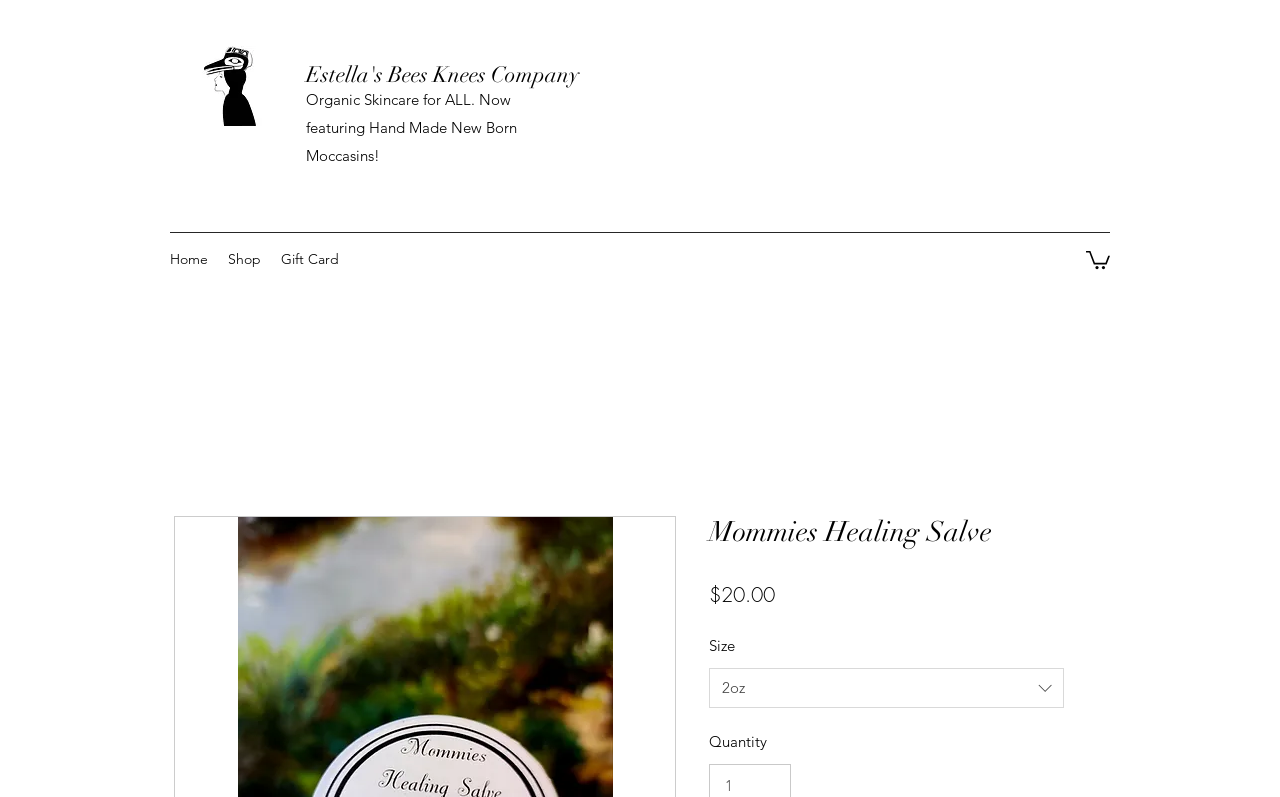Respond with a single word or phrase:
How many navigation links are there?

3